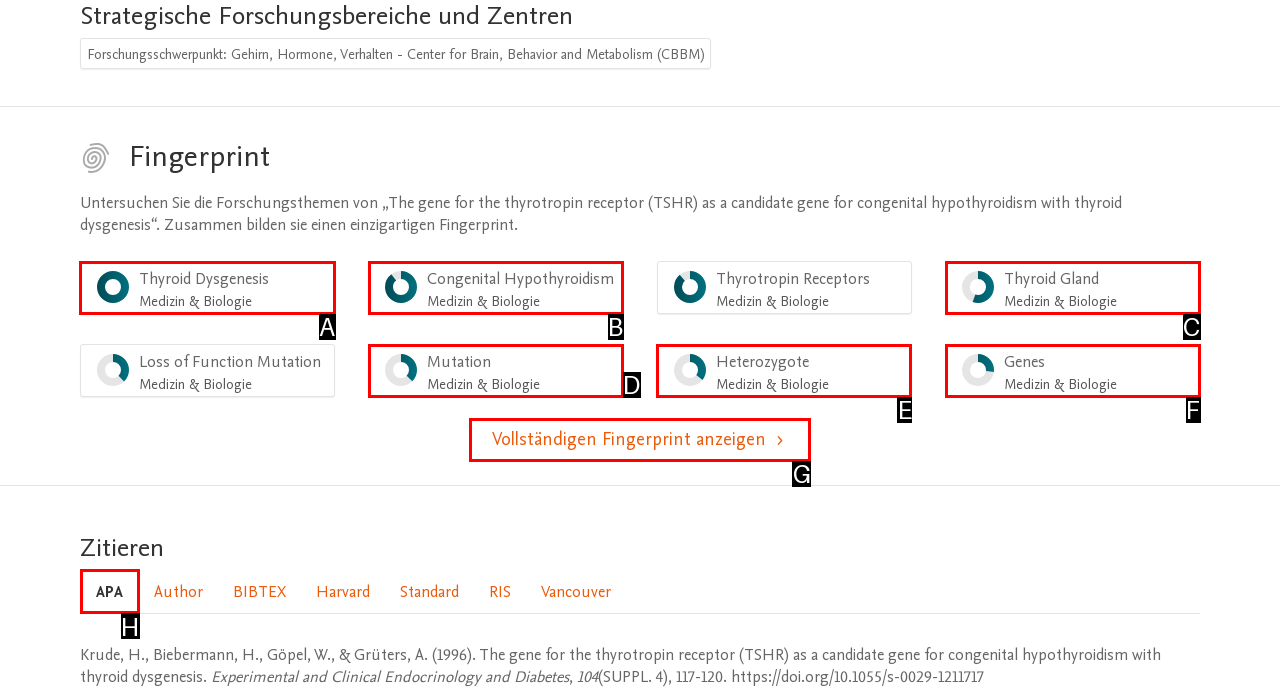Identify the HTML element you need to click to achieve the task: Click on the 'Thyroid Dysgenesis Medizin & Biologie 100%' menu item. Respond with the corresponding letter of the option.

A